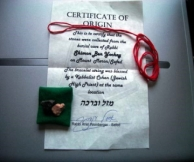Provide a one-word or short-phrase answer to the question:
What is the role of the Kohan in the certificate?

Blessings